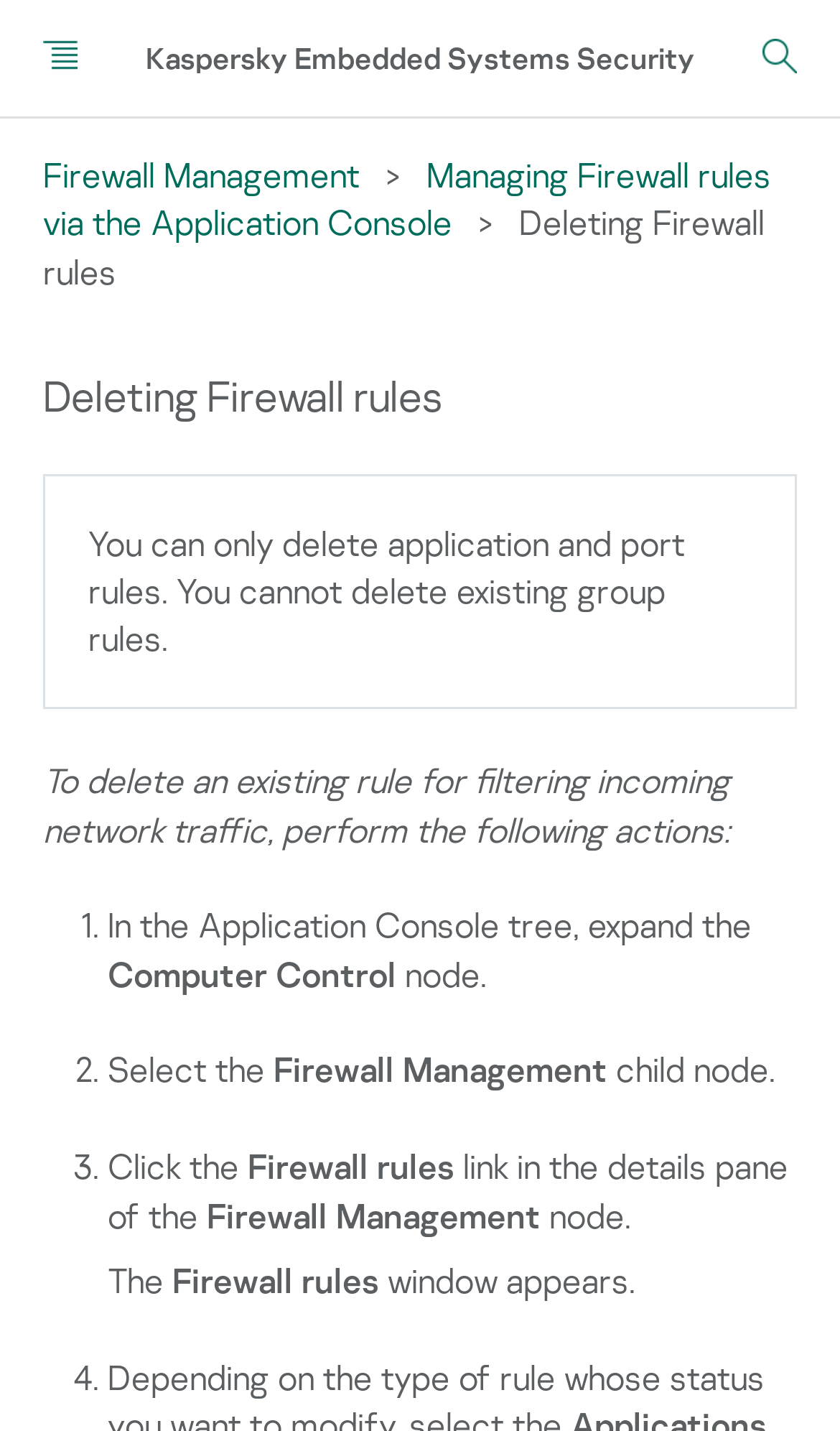What type of rules cannot be deleted?
Answer the question with a detailed and thorough explanation.

The webpage explicitly states that you can only delete application and port rules, implying that group rules cannot be deleted.